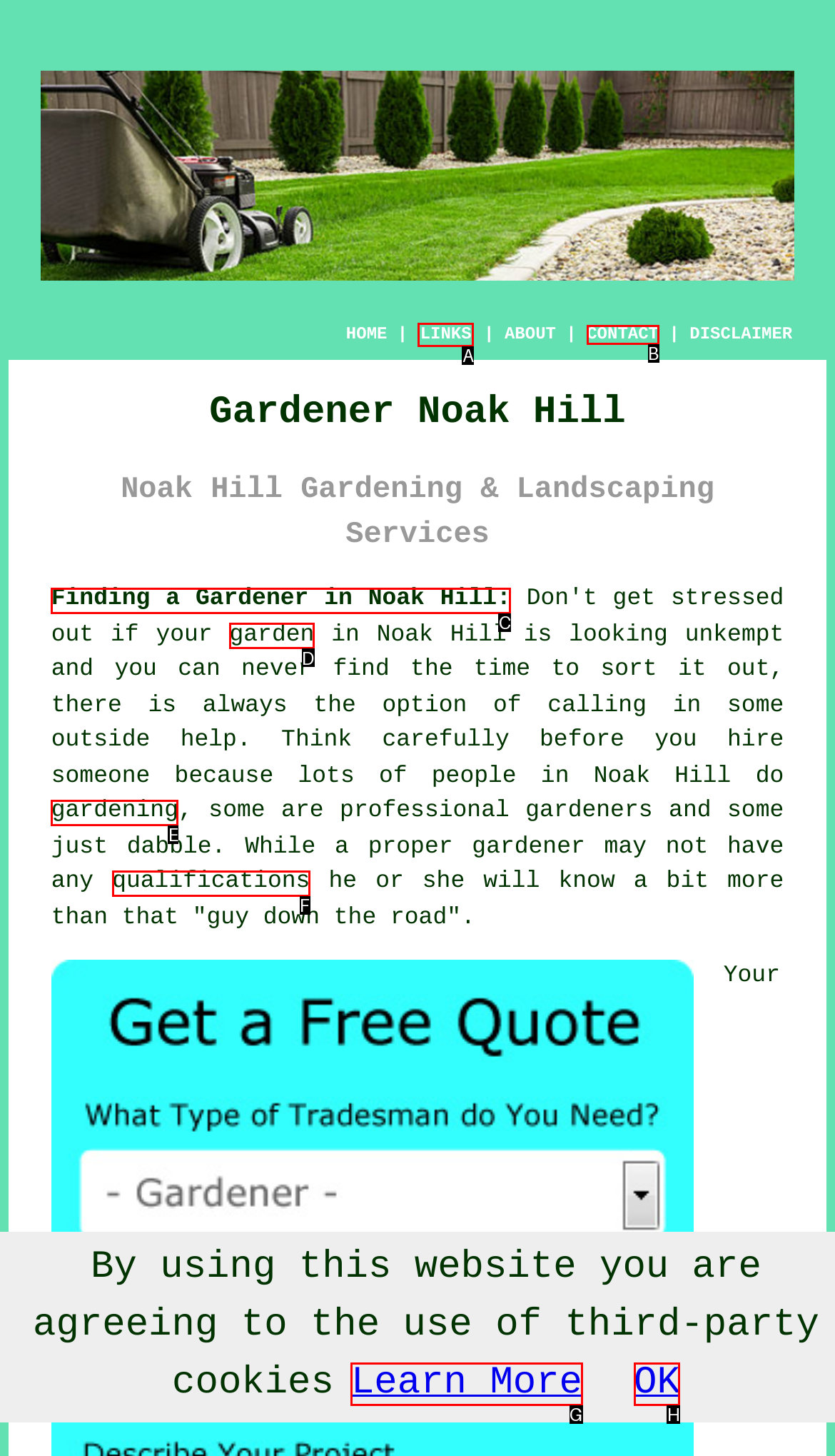Choose the option that best matches the description: OK
Indicate the letter of the matching option directly.

H